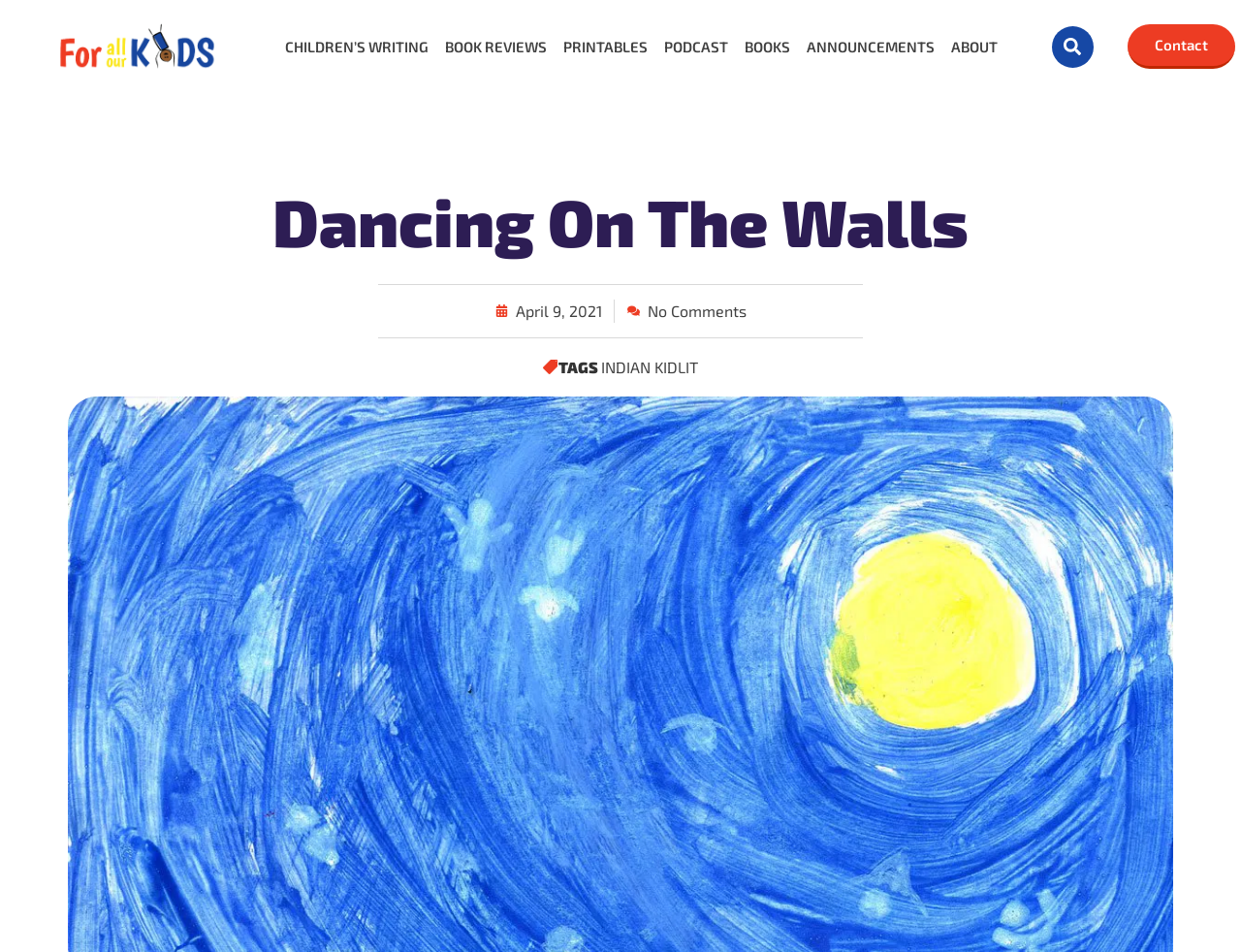Answer this question in one word or a short phrase: What is the date of the blog post?

April 9, 2021